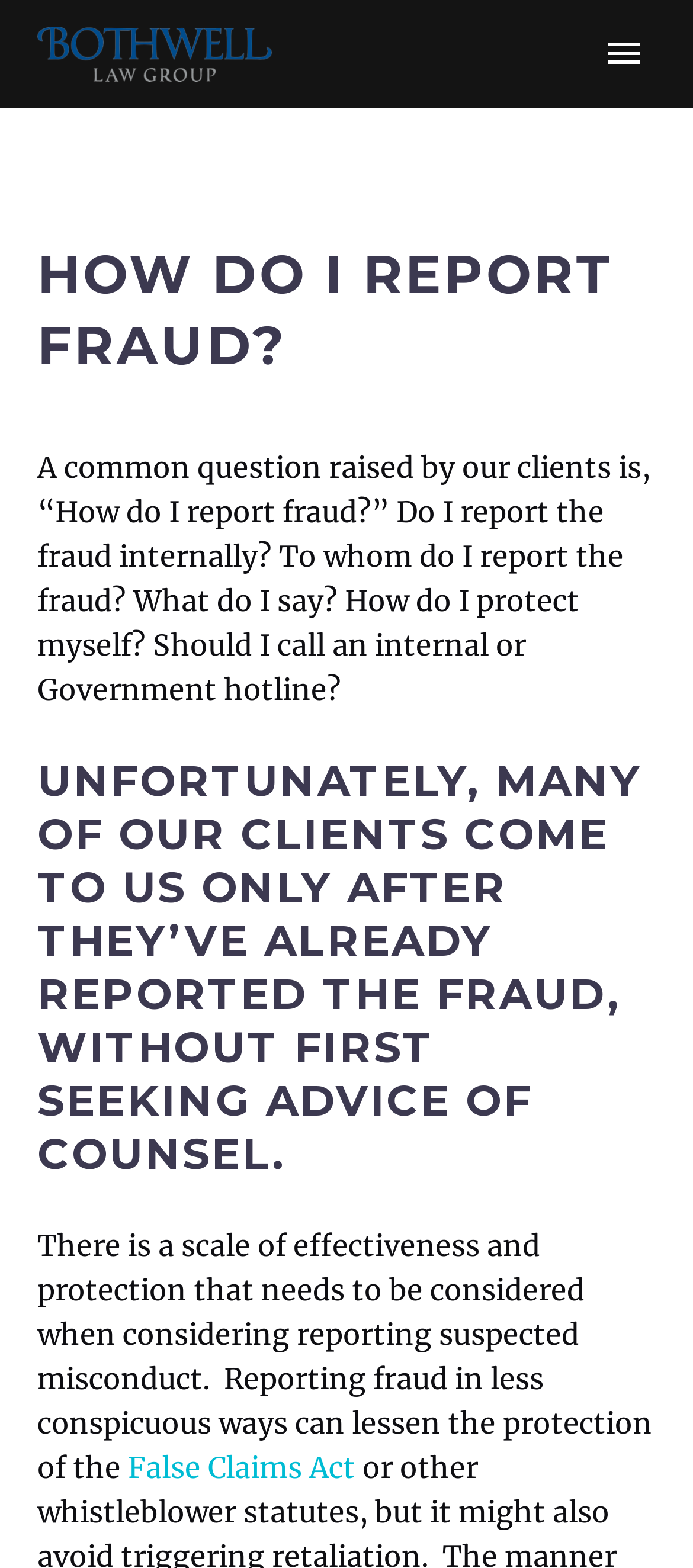Identify the coordinates of the bounding box for the element that must be clicked to accomplish the instruction: "Click the 'Primary Menu' button".

[0.854, 0.017, 0.946, 0.051]